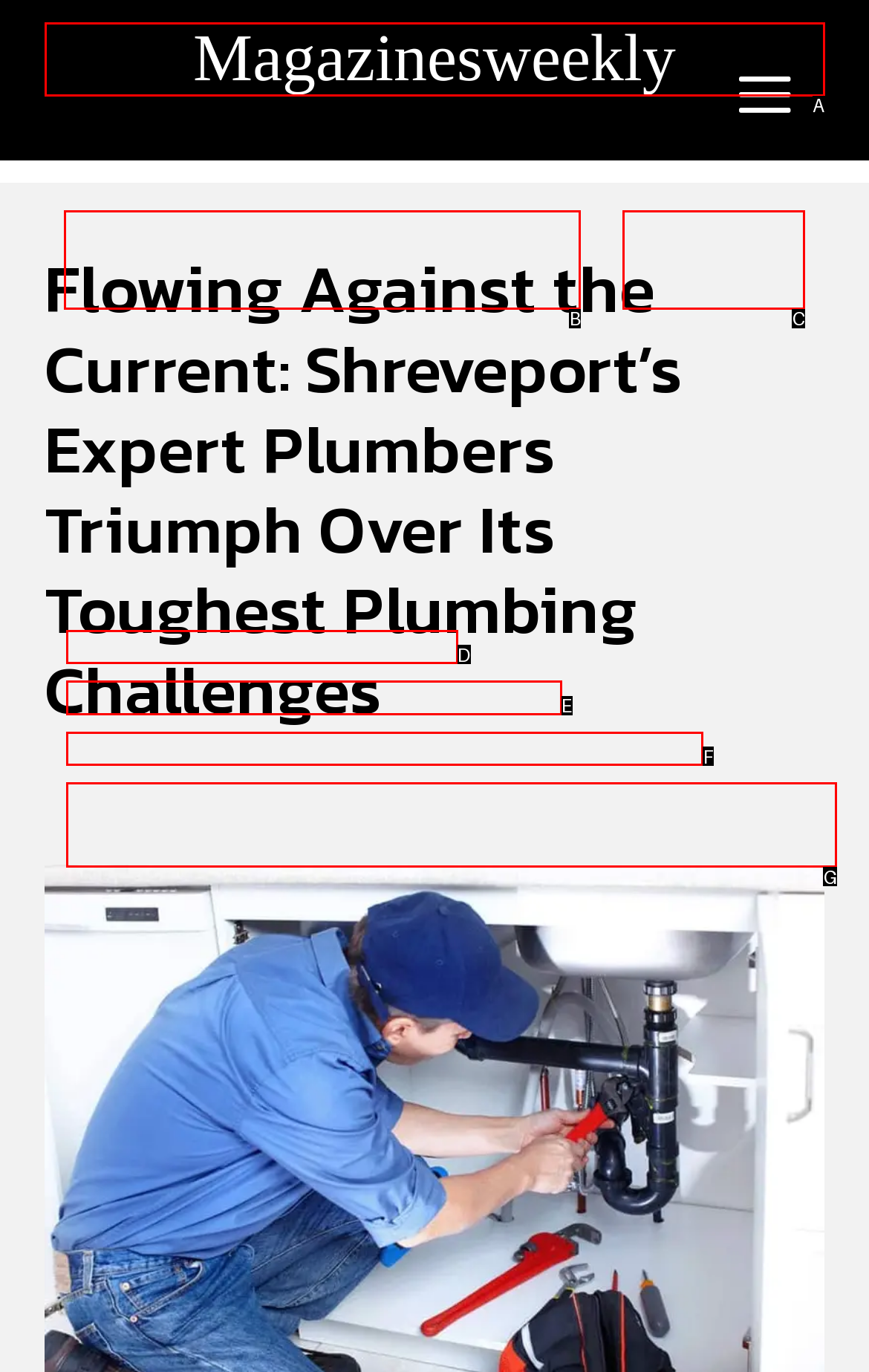Pinpoint the HTML element that fits the description: Contact Us
Answer by providing the letter of the correct option.

None